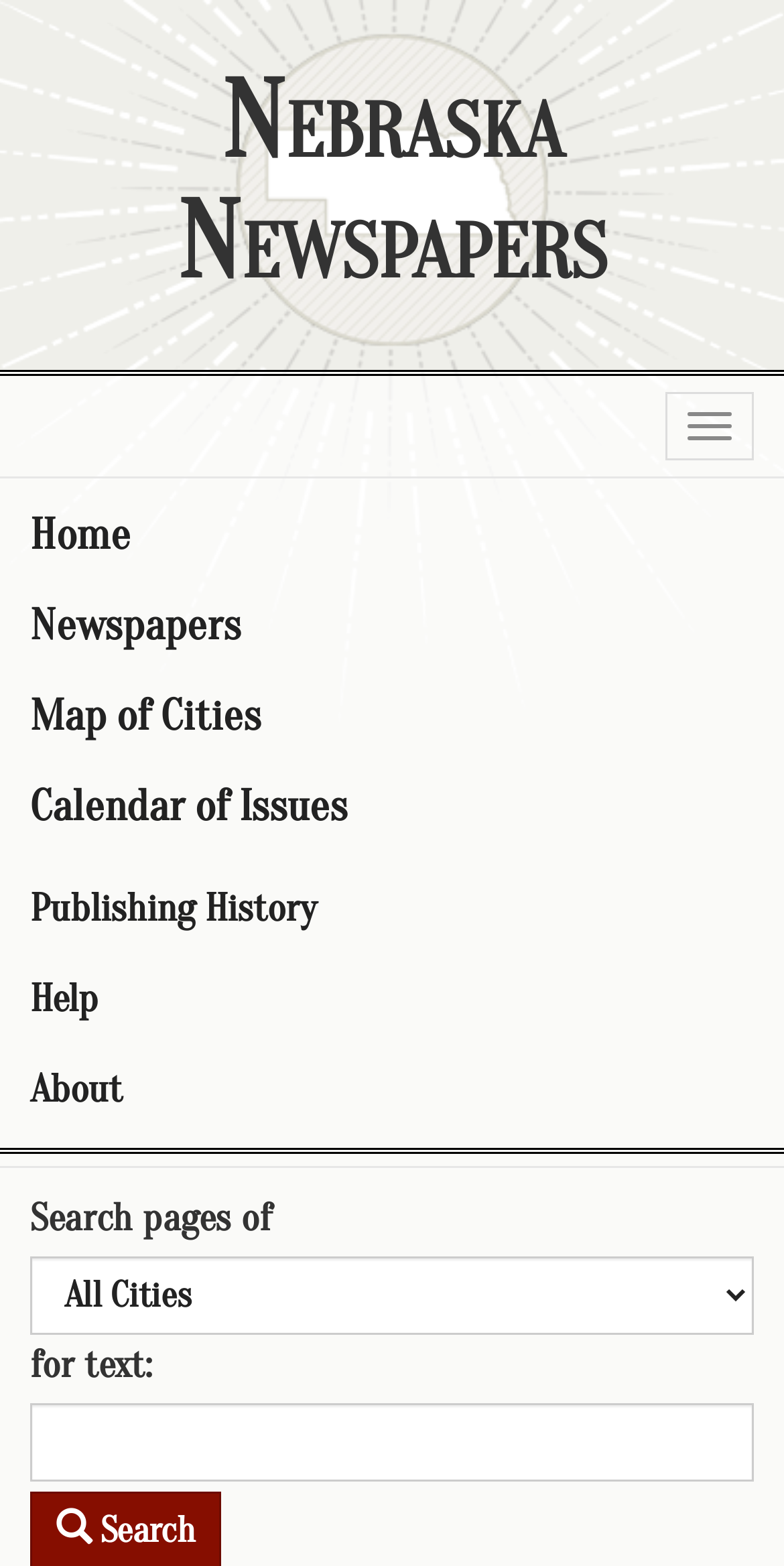Identify the bounding box coordinates for the element you need to click to achieve the following task: "Toggle navigation". The coordinates must be four float values ranging from 0 to 1, formatted as [left, top, right, bottom].

[0.849, 0.25, 0.962, 0.293]